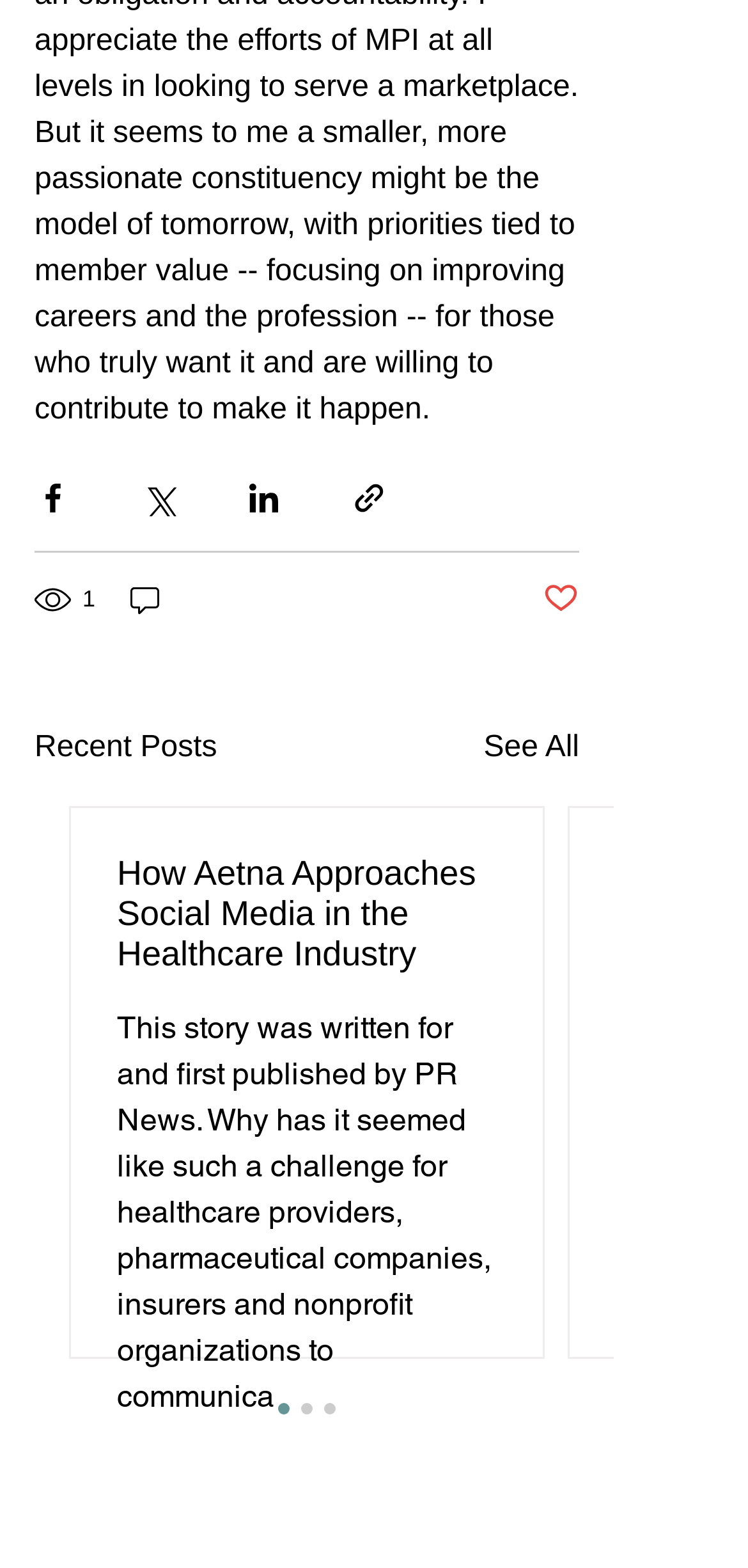What is the purpose of the button with the LinkedIn icon?
Based on the screenshot, respond with a single word or phrase.

Share via LinkedIn